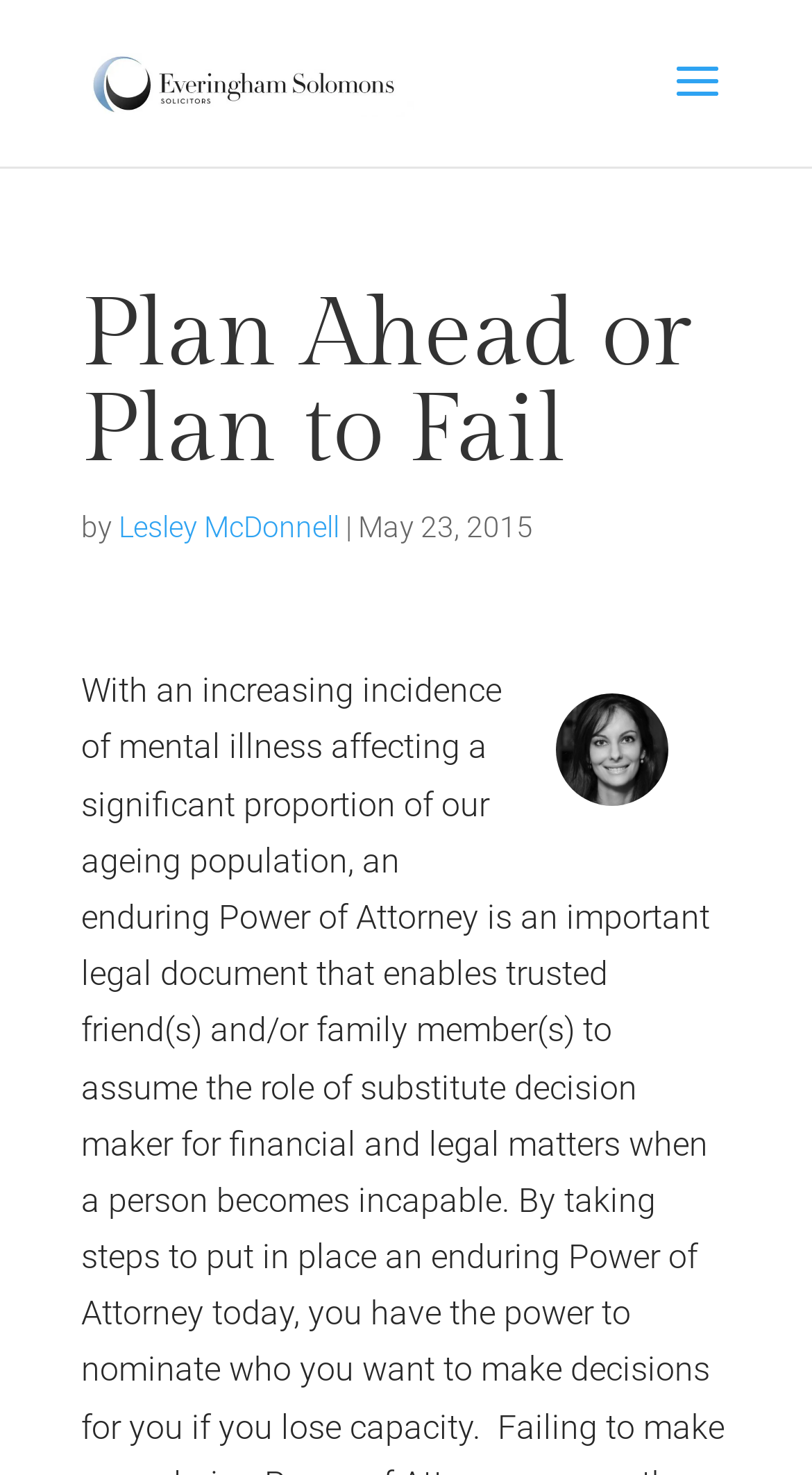With reference to the screenshot, provide a detailed response to the question below:
What is the topic of the article?

I found the answer by looking at the main heading 'Plan Ahead or Plan to Fail', which suggests that the article is about the importance of planning ahead or the consequences of not doing so.